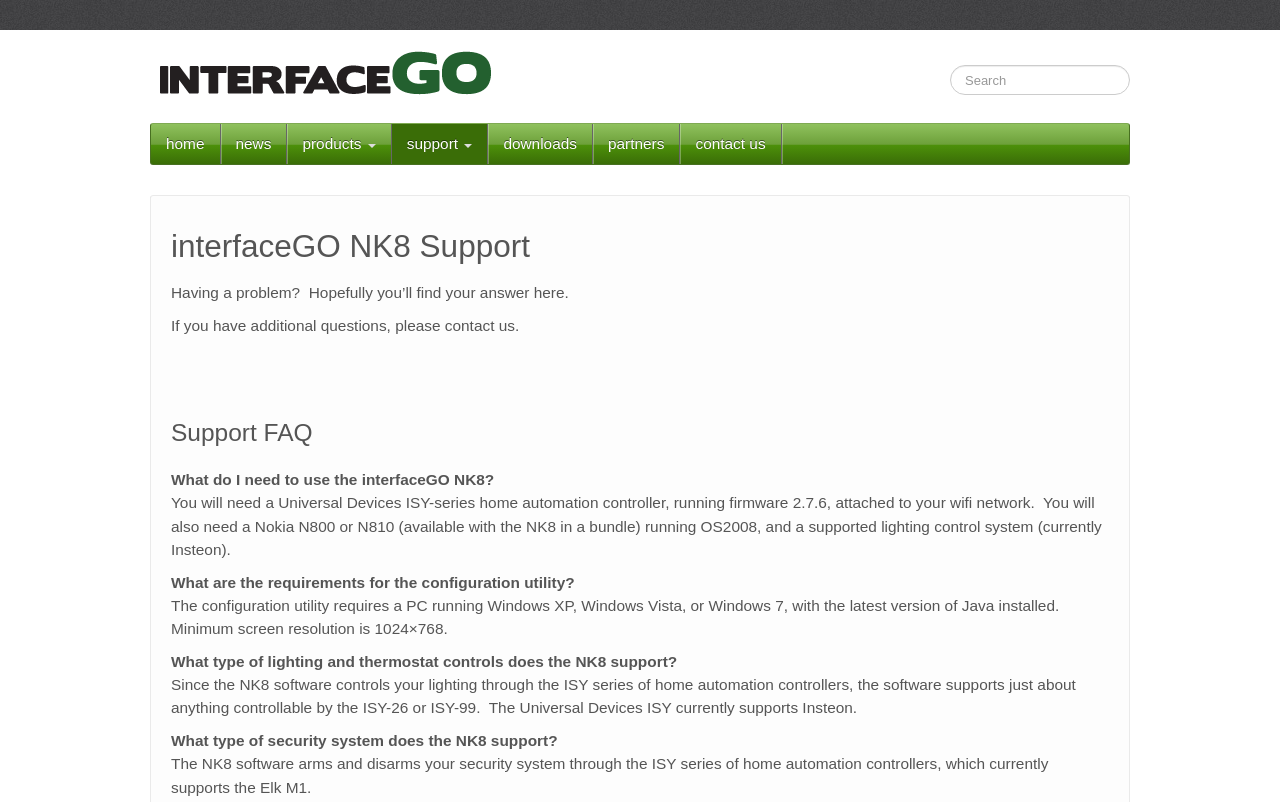Please identify the bounding box coordinates of the element's region that I should click in order to complete the following instruction: "View support page". The bounding box coordinates consist of four float numbers between 0 and 1, i.e., [left, top, right, bottom].

[0.306, 0.155, 0.381, 0.204]